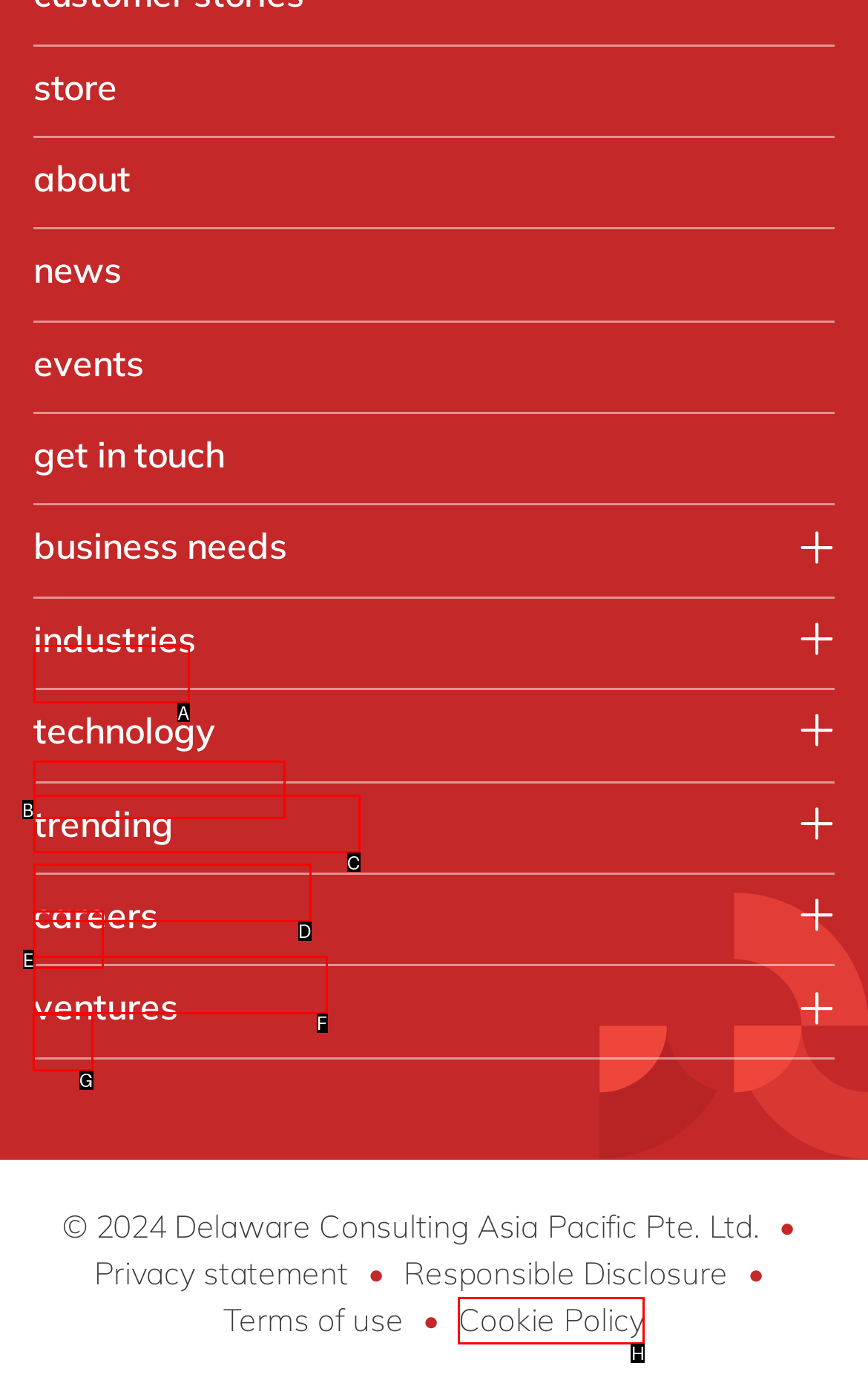Select the appropriate HTML element to click on to finish the task: Click on the 'Jobs' link.
Answer with the letter corresponding to the selected option.

G